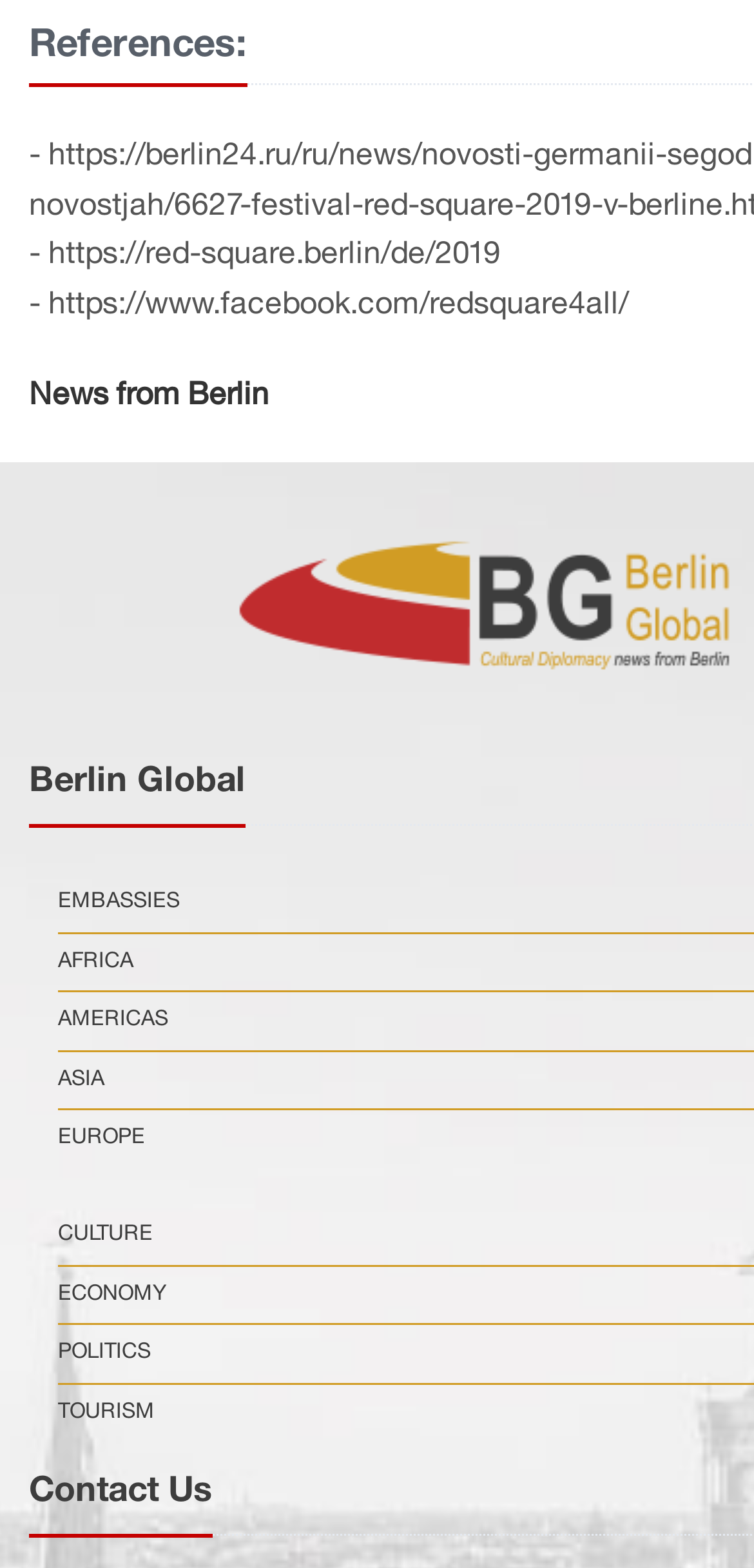Provide the bounding box coordinates for the UI element that is described by this text: "https://red-square.berlin/de/2019". The coordinates should be in the form of four float numbers between 0 and 1: [left, top, right, bottom].

[0.064, 0.154, 0.664, 0.172]